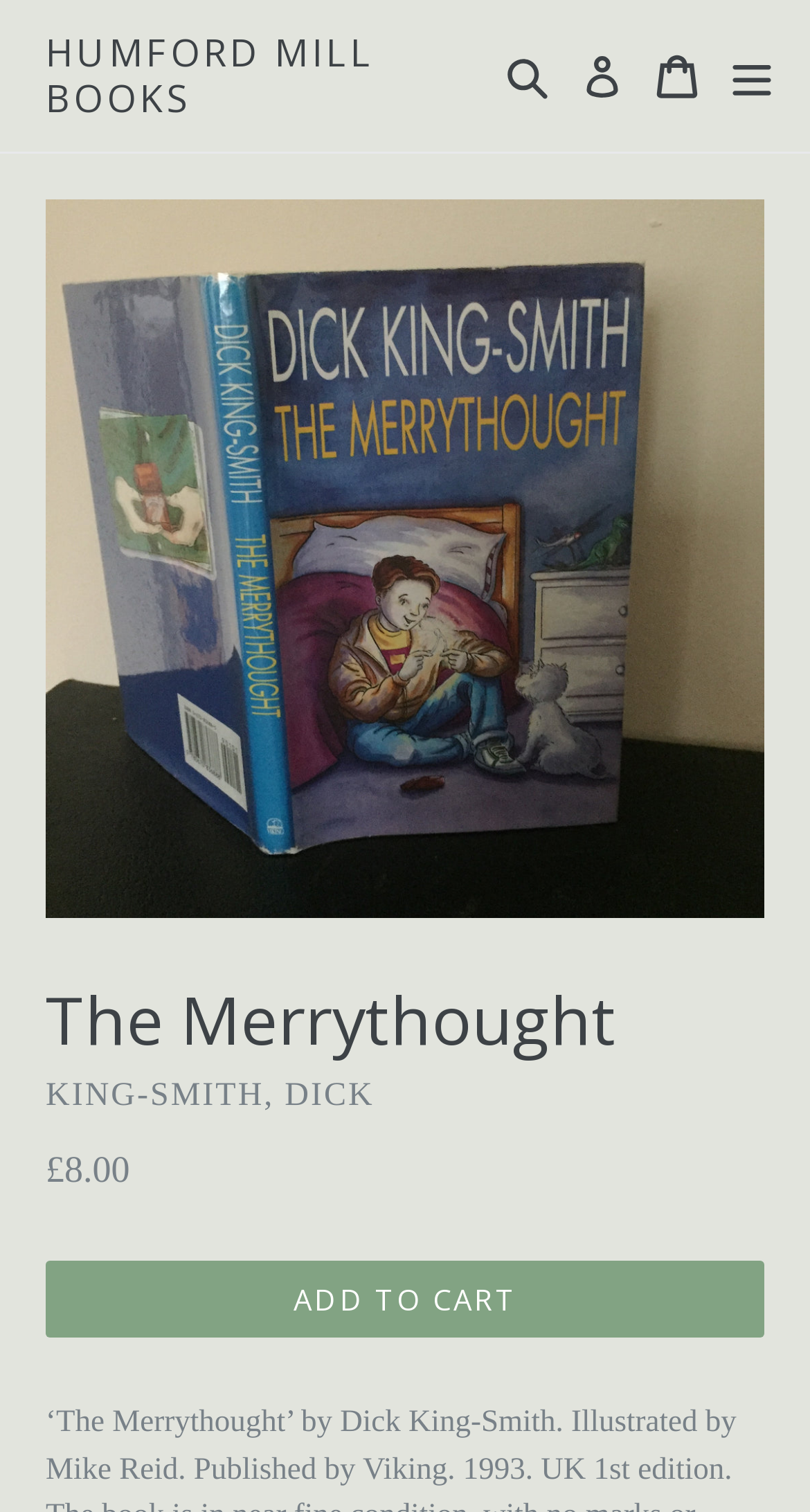What can be done with the book on this page?
Please provide a full and detailed response to the question.

I found the action that can be done with the book by looking at the button element that says 'ADD TO CART' which is located at the bottom of the page.